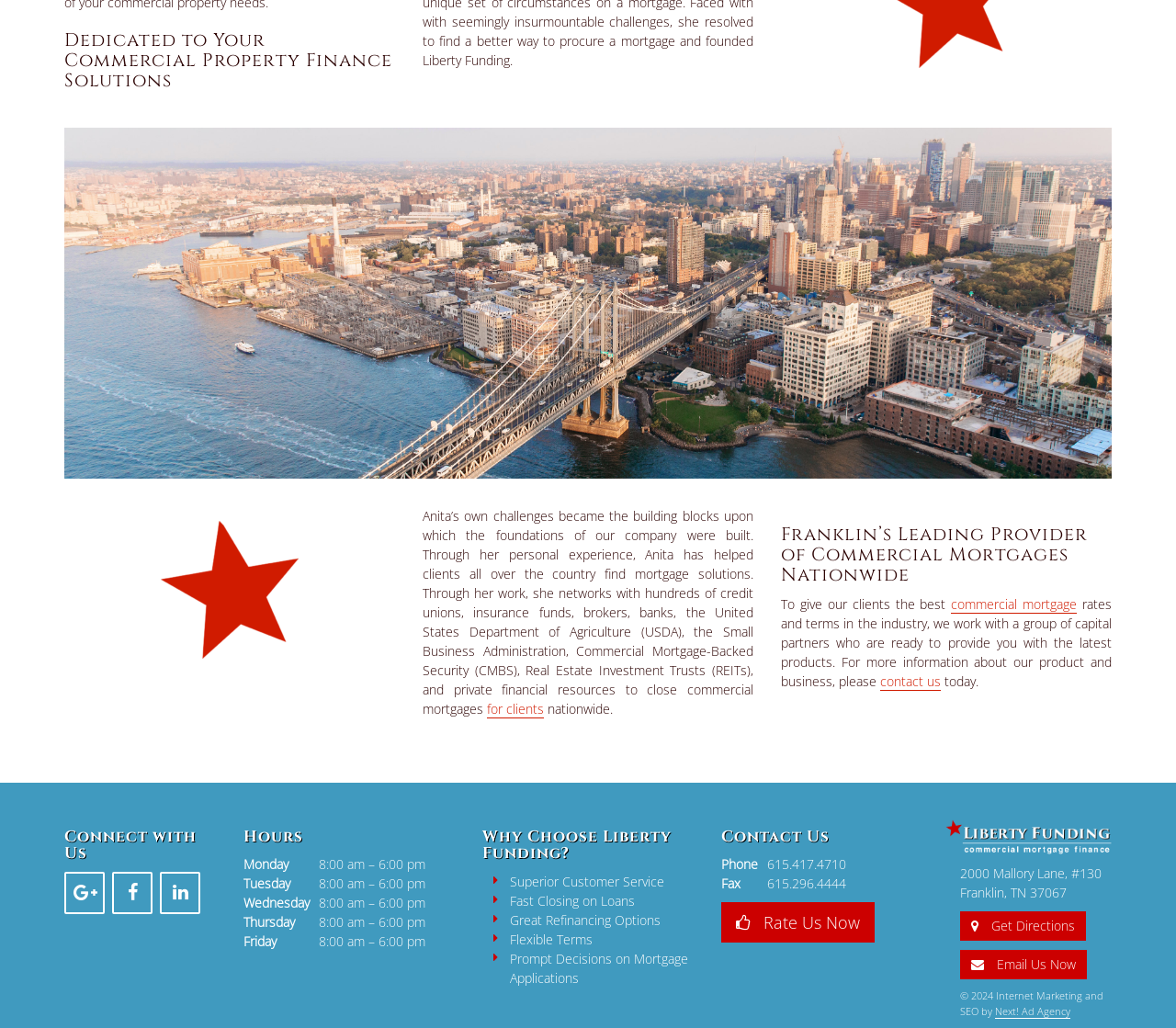Calculate the bounding box coordinates for the UI element based on the following description: "Email Us Now". Ensure the coordinates are four float numbers between 0 and 1, i.e., [left, top, right, bottom].

[0.816, 0.924, 0.924, 0.953]